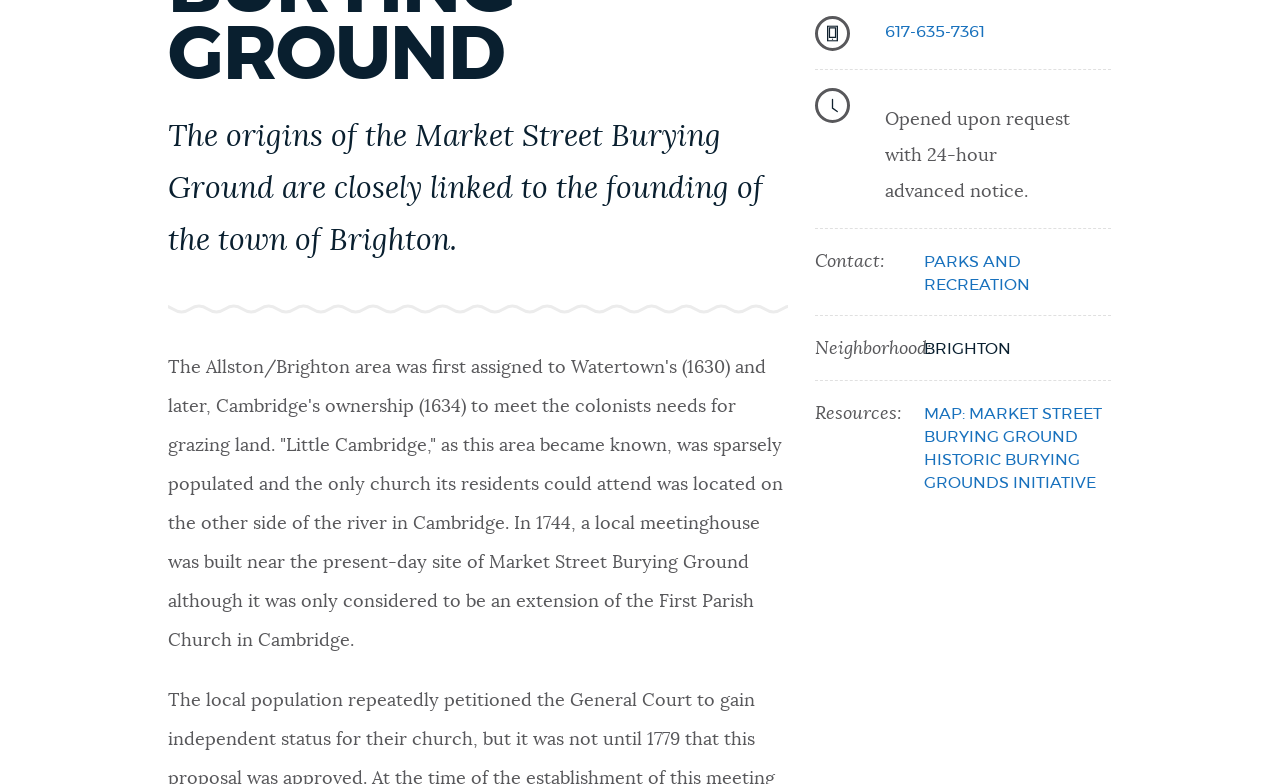Find and provide the bounding box coordinates for the UI element described here: "parent_node: TOGGLE". The coordinates should be given as four float numbers between 0 and 1: [left, top, right, bottom].

[0.939, 0.656, 0.977, 0.74]